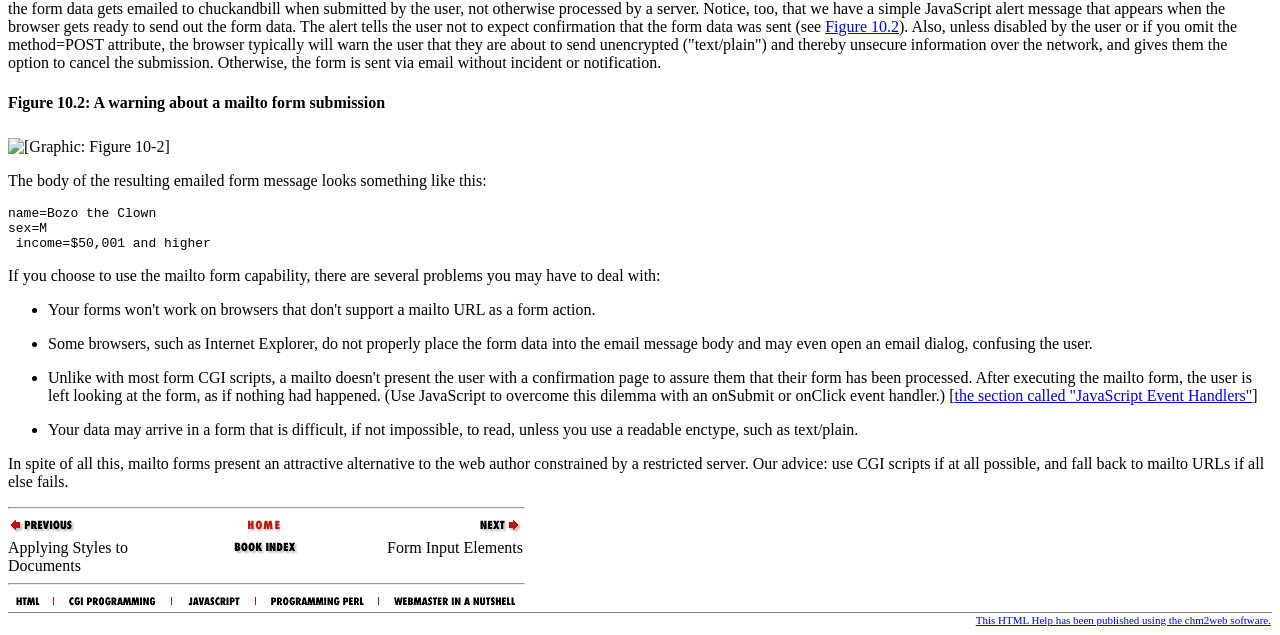Provide a one-word or brief phrase answer to the question:
What is the problem with some browsers, such as Internet Explorer?

Do not properly place form data